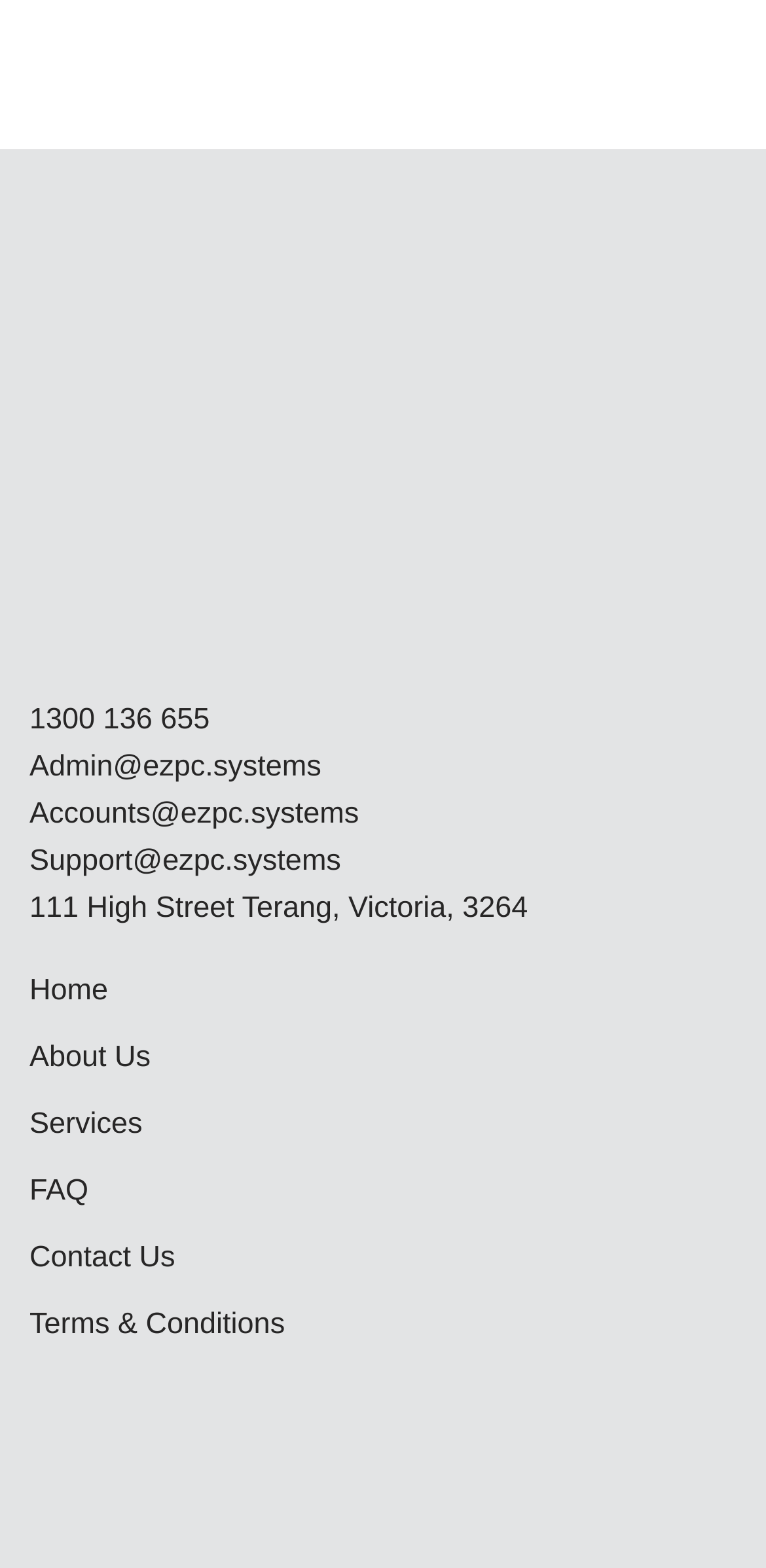Locate the UI element described by FAQ in the provided webpage screenshot. Return the bounding box coordinates in the format (top-left x, top-left y, bottom-right x, bottom-right y), ensuring all values are between 0 and 1.

[0.038, 0.749, 0.115, 0.77]